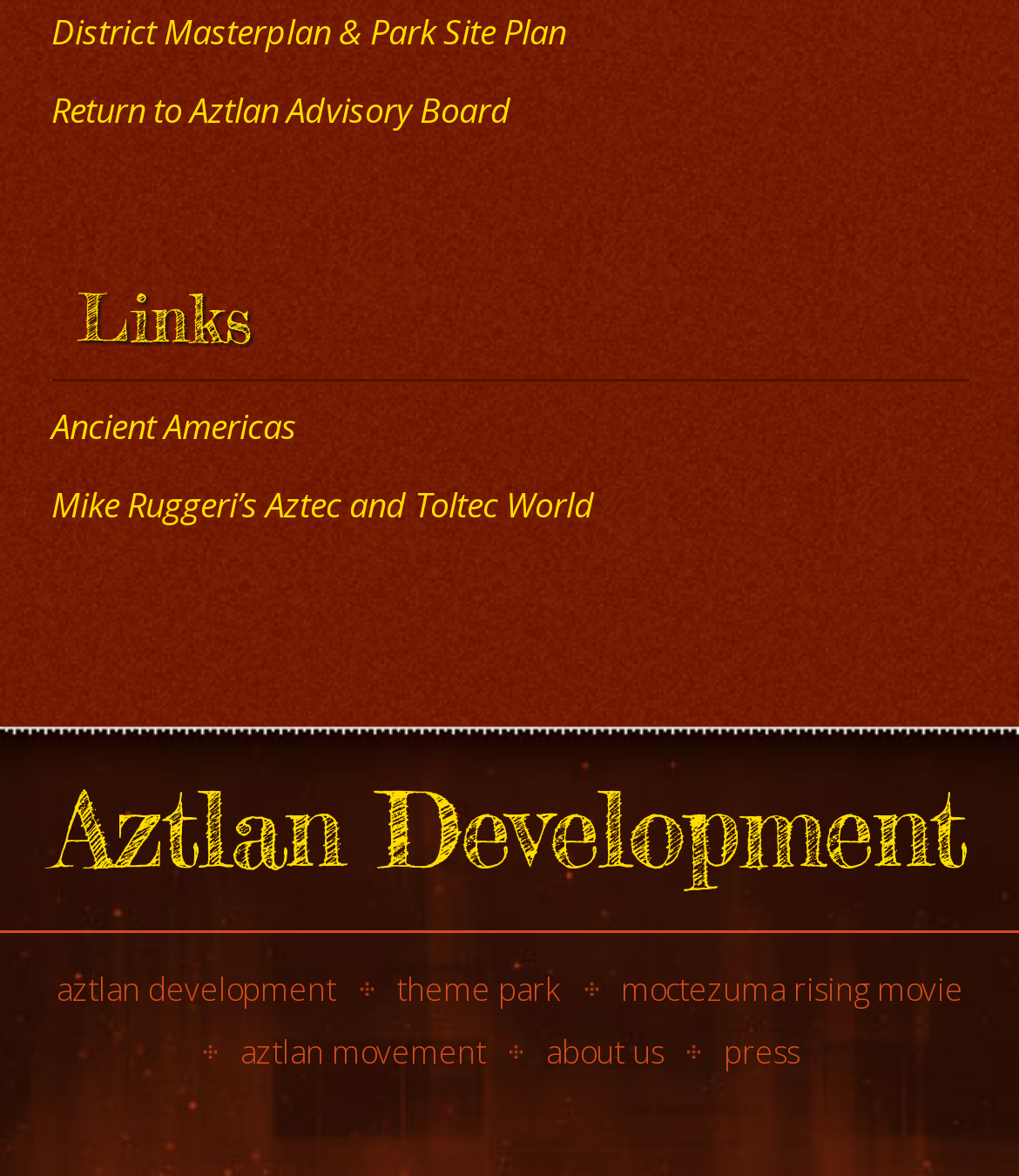Given the webpage screenshot and the description, determine the bounding box coordinates (top-left x, top-left y, bottom-right x, bottom-right y) that define the location of the UI element matching this description: Return to Aztlan Advisory Board

[0.05, 0.074, 0.501, 0.114]